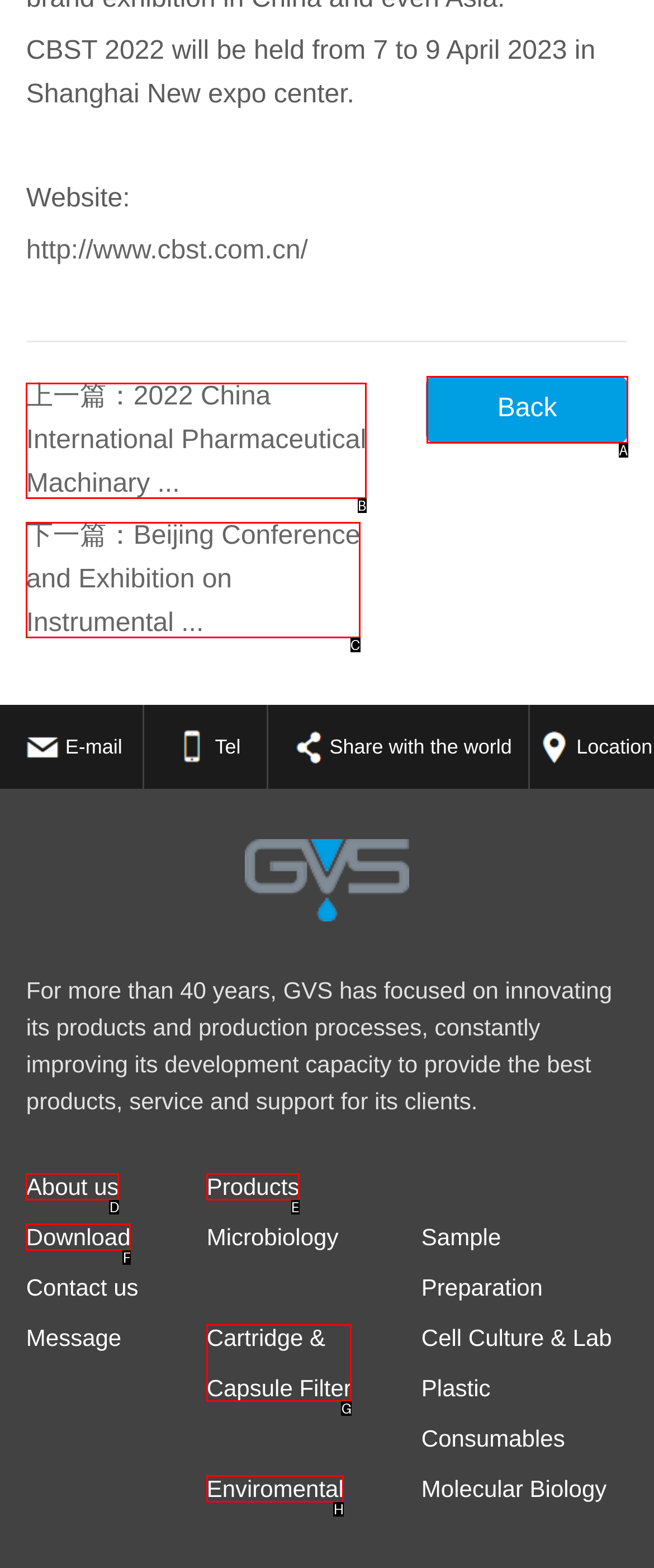Select the letter of the option that corresponds to: Add to Cart
Provide the letter from the given options.

None